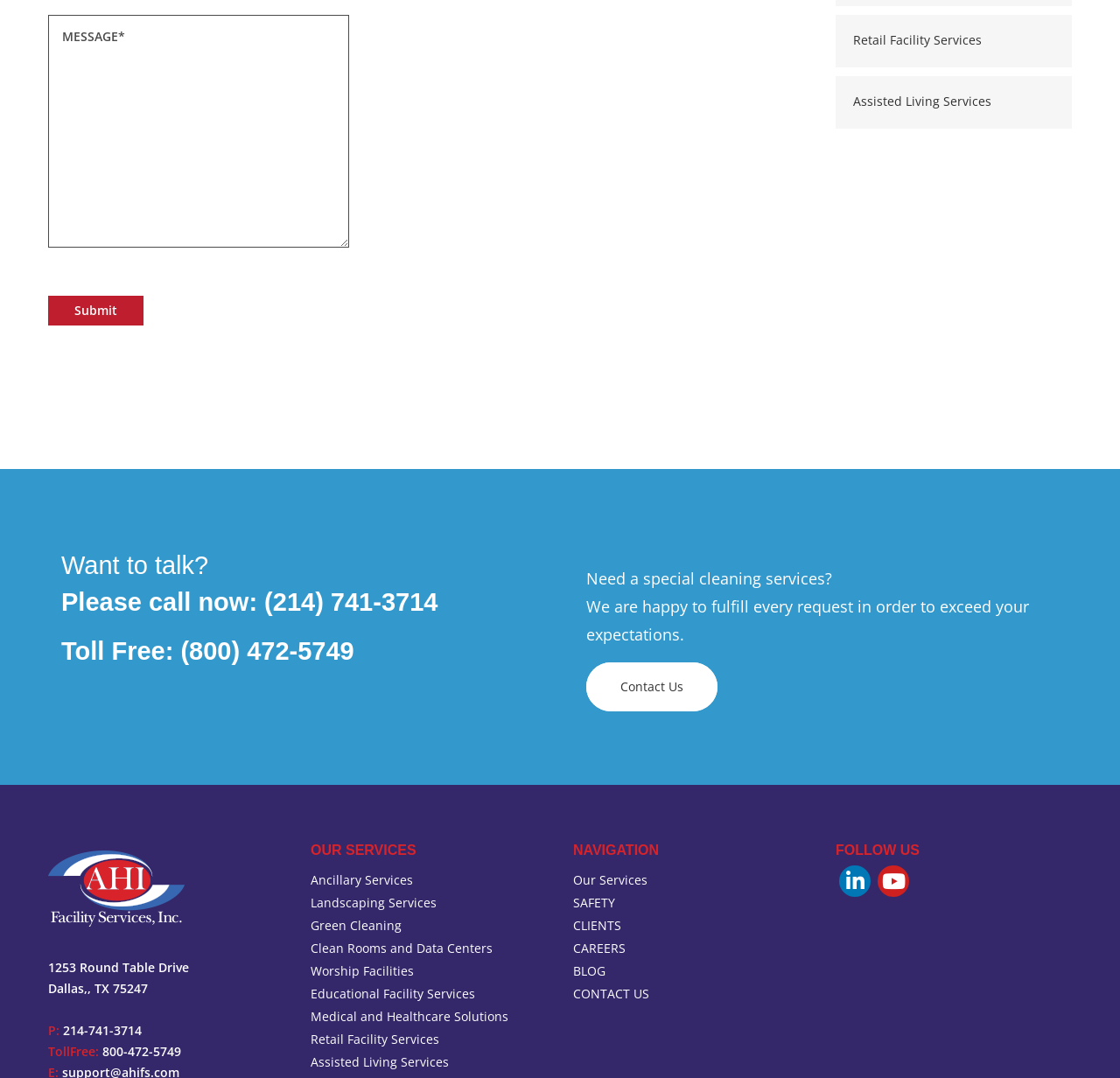Please locate the bounding box coordinates of the element that needs to be clicked to achieve the following instruction: "View May 2020 archives". The coordinates should be four float numbers between 0 and 1, i.e., [left, top, right, bottom].

None